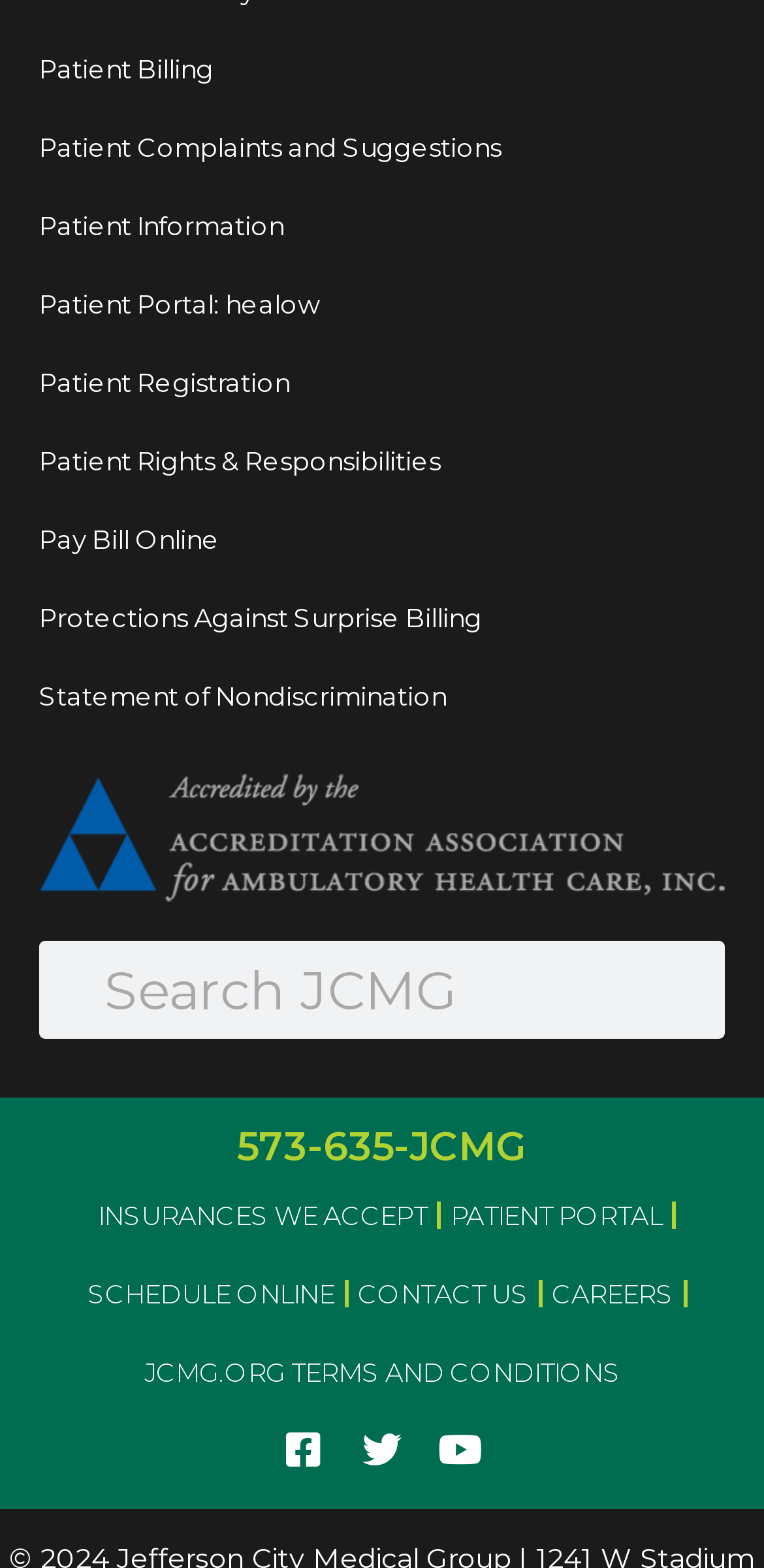Can you specify the bounding box coordinates for the region that should be clicked to fulfill this instruction: "search for something".

[0.094, 0.6, 0.949, 0.663]